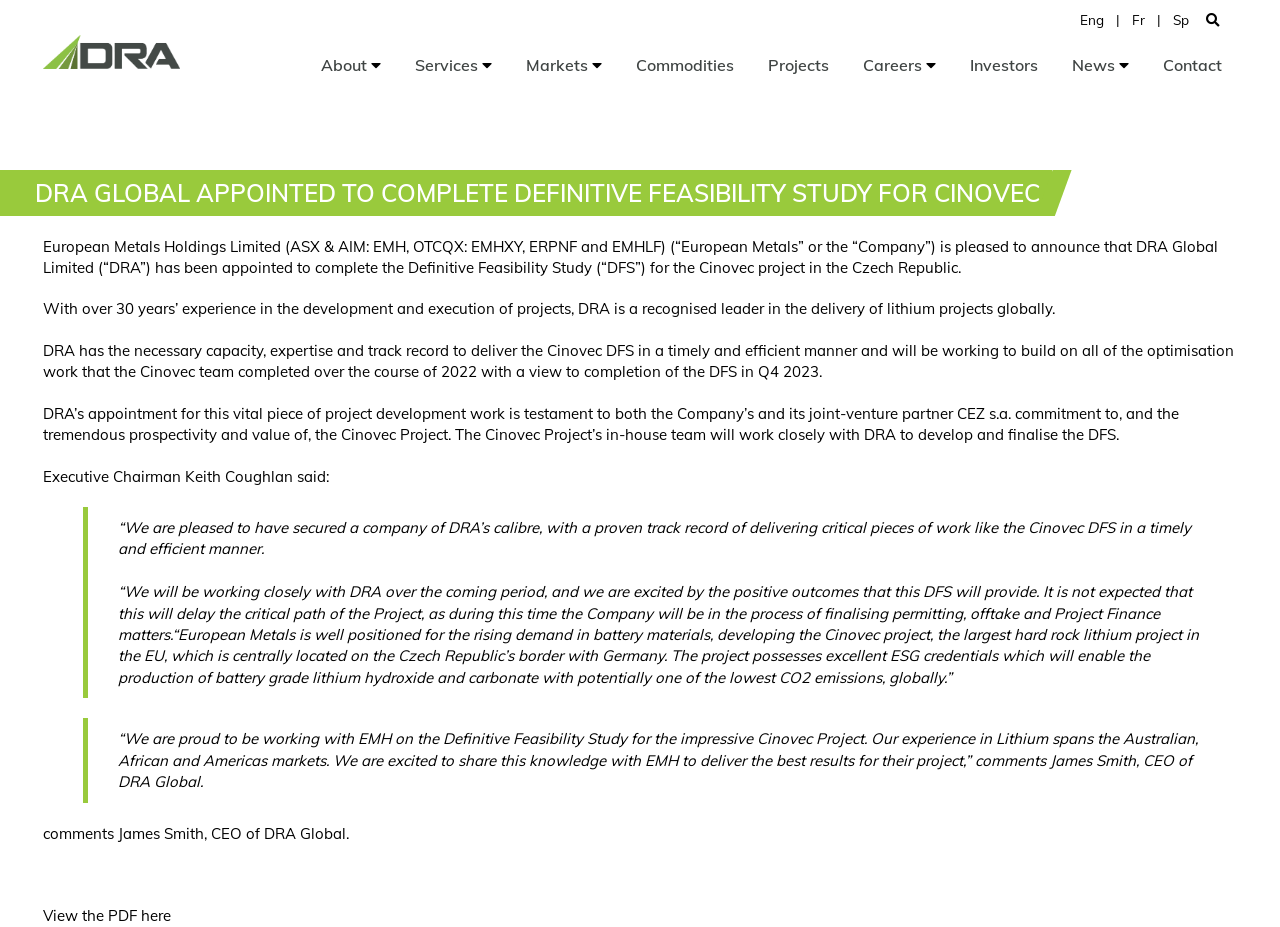Please answer the following query using a single word or phrase: 
What is the format of the document that can be viewed?

PDF